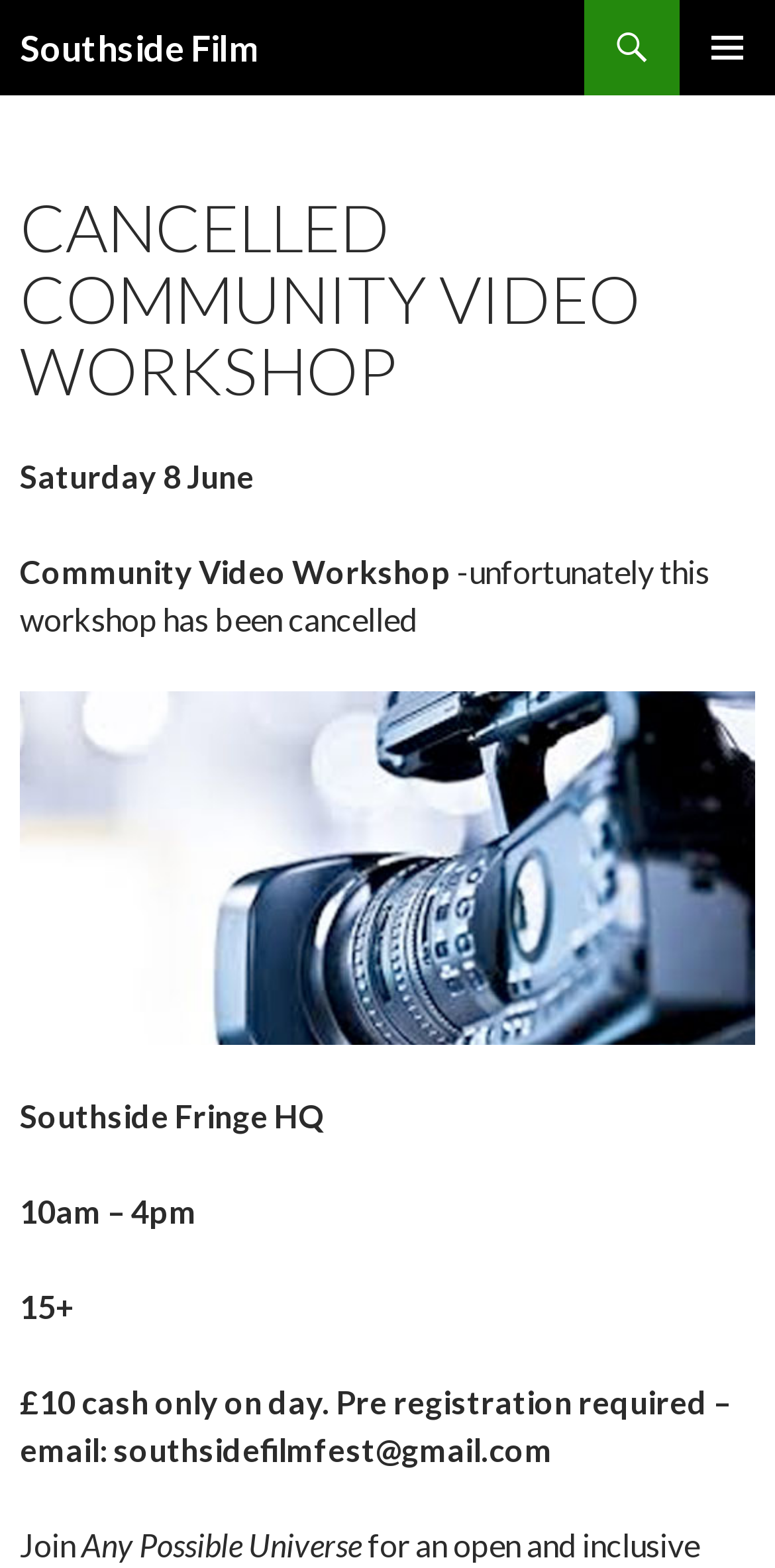What is the age requirement for the workshop?
Using the image, give a concise answer in the form of a single word or short phrase.

15+